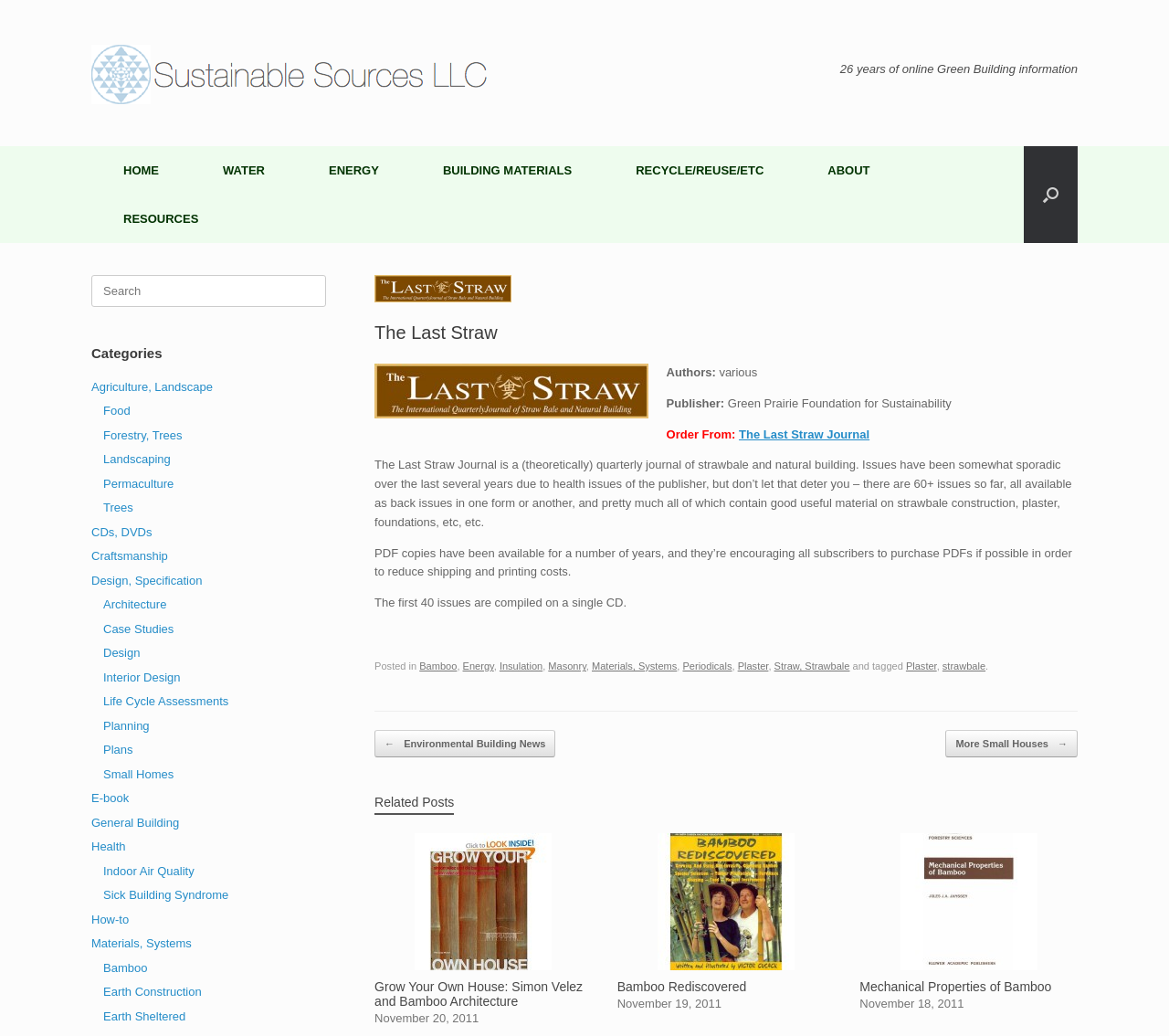Please provide the bounding box coordinates for the element that needs to be clicked to perform the instruction: "Open the search". The coordinates must consist of four float numbers between 0 and 1, formatted as [left, top, right, bottom].

[0.876, 0.141, 0.922, 0.235]